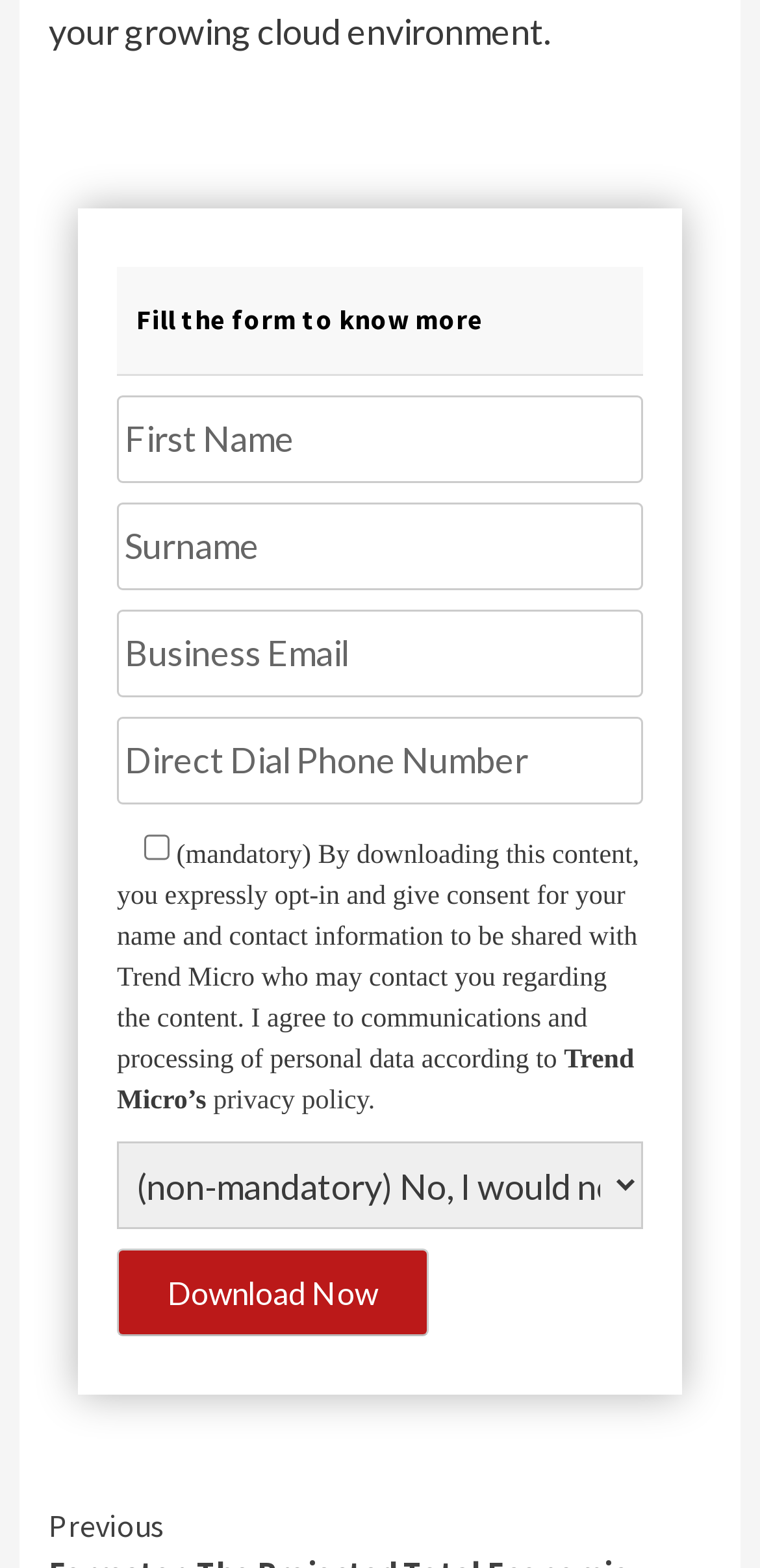Reply to the question below using a single word or brief phrase:
What is the current state of the download button?

Disabled